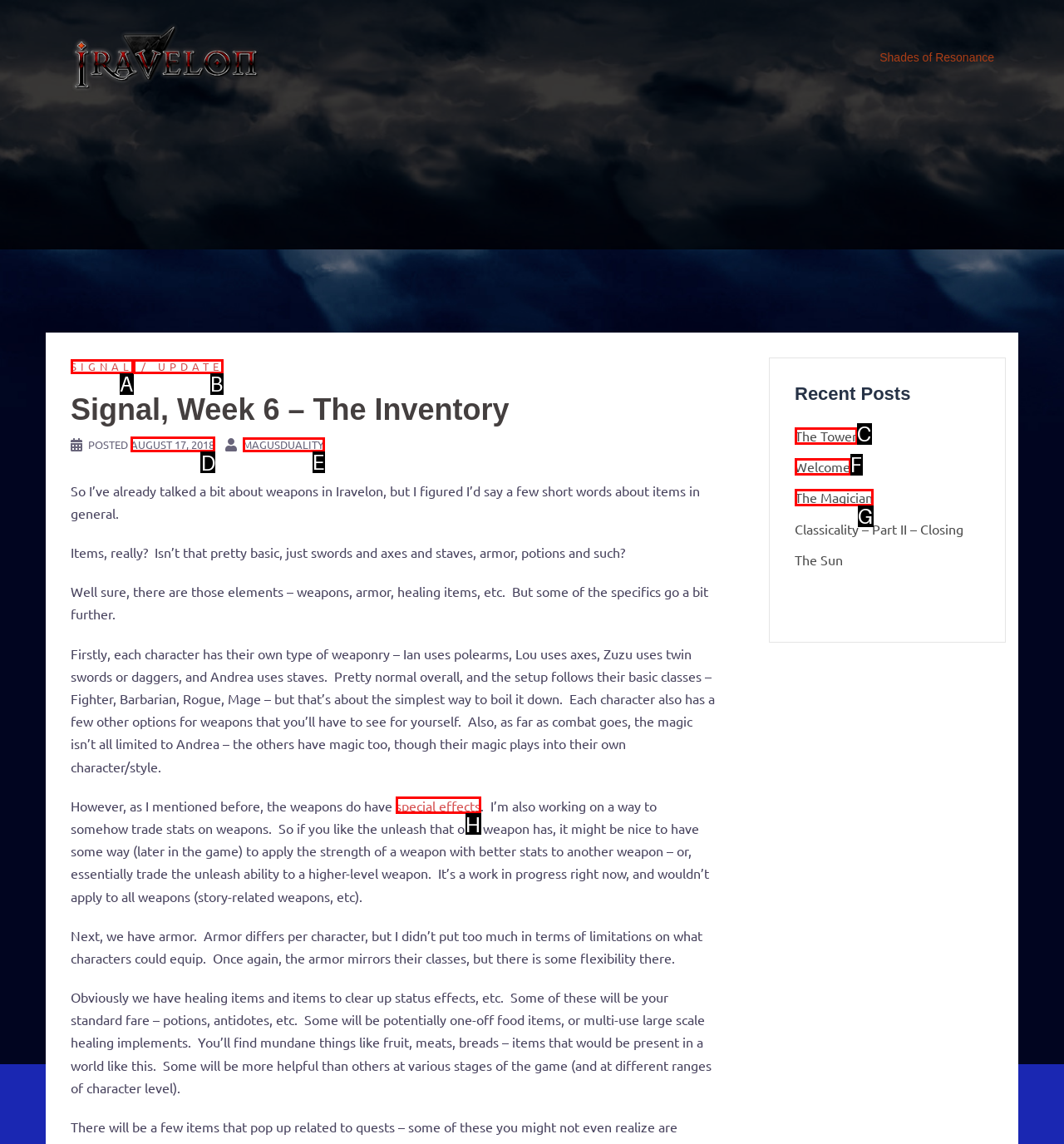Point out the letter of the HTML element you should click on to execute the task: Read the post dated 'AUGUST 17, 2018'
Reply with the letter from the given options.

D